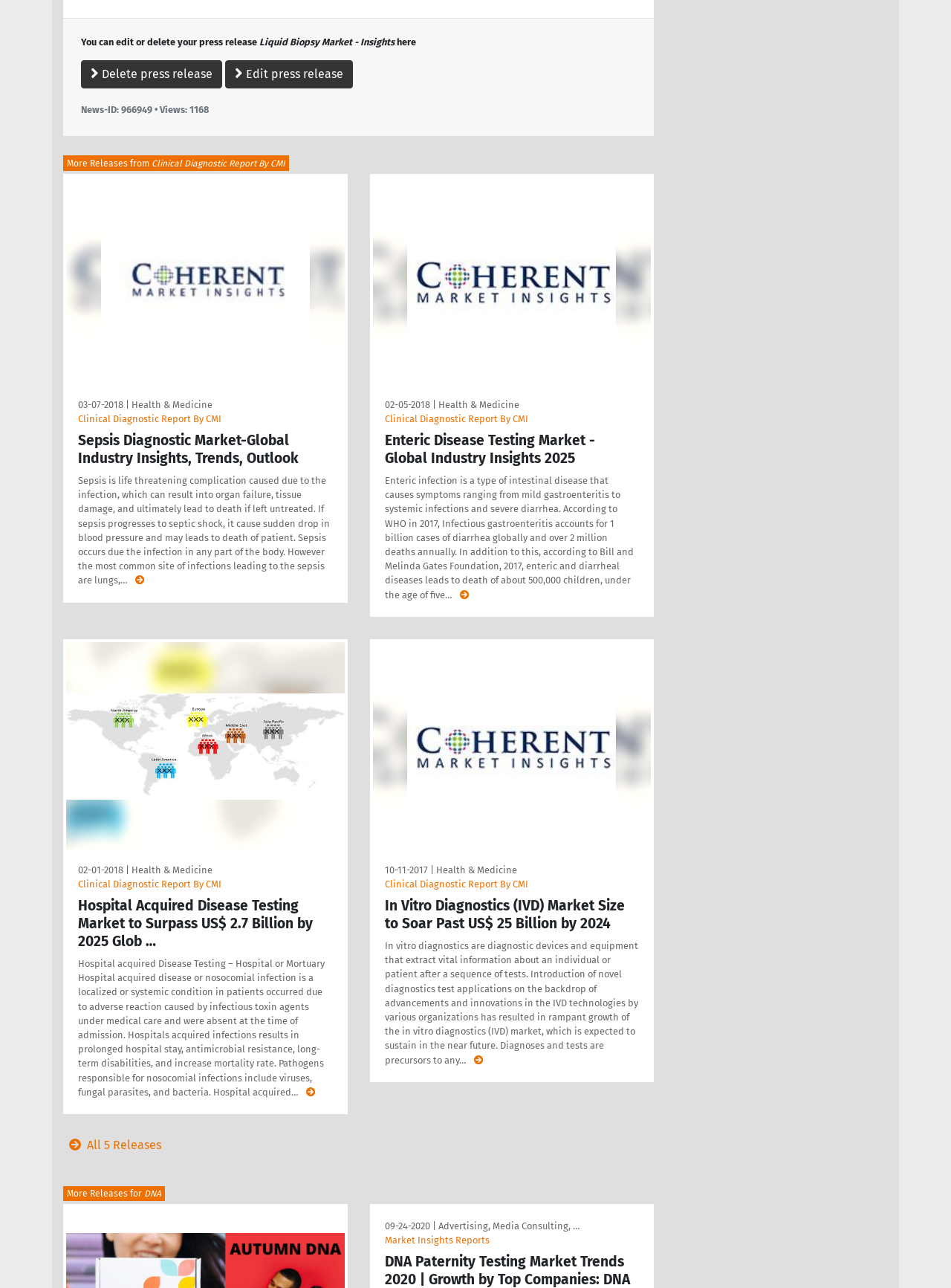What is the category of the first press release?
Use the information from the image to give a detailed answer to the question.

I looked at the first press release and saw that it has a category label 'Health & Medicine'.